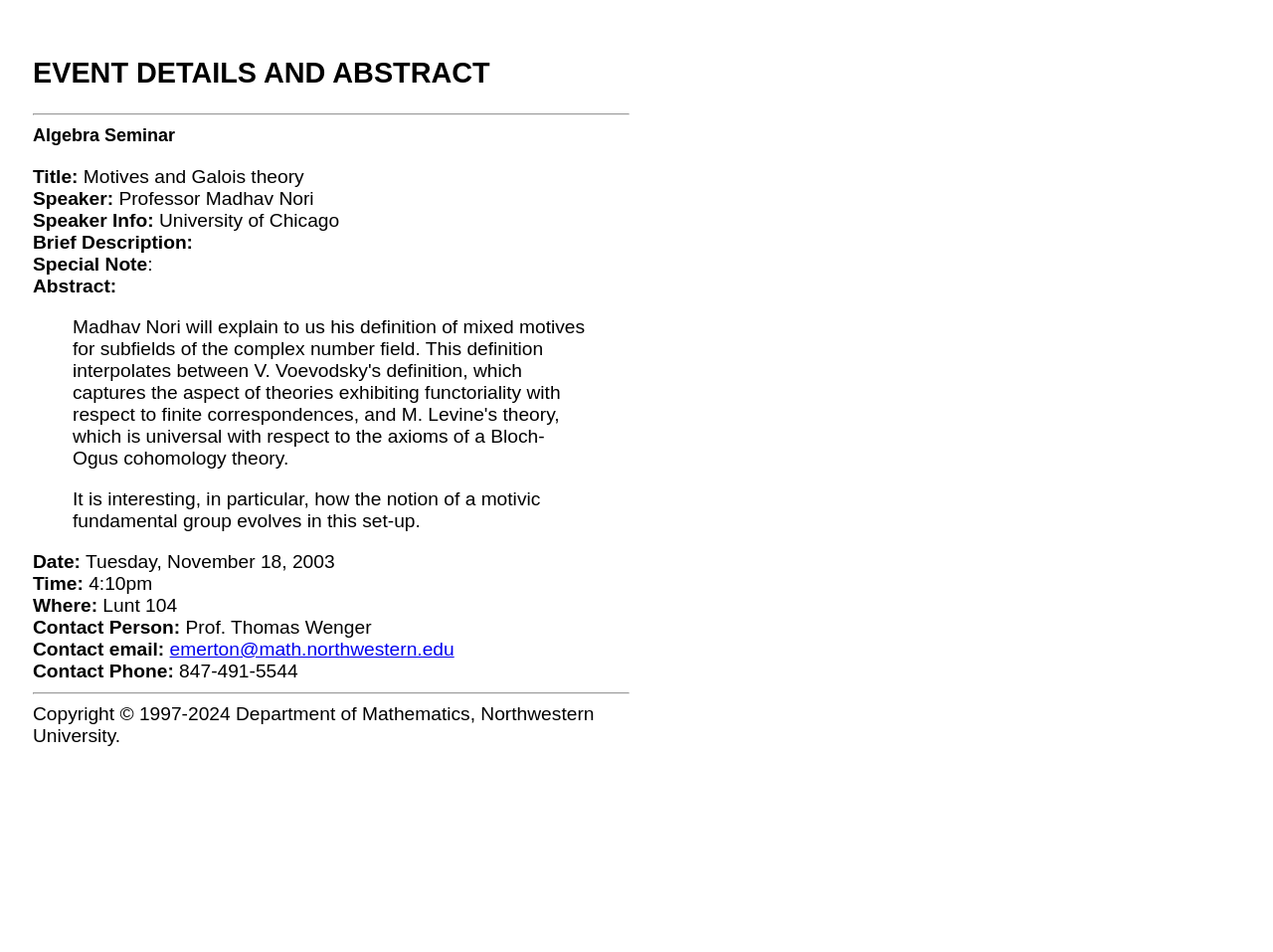What is the title of the seminar?
Using the image, elaborate on the answer with as much detail as possible.

I found the title of the seminar by looking at the text following 'Title:' which is 'Motives and Galois theory'.